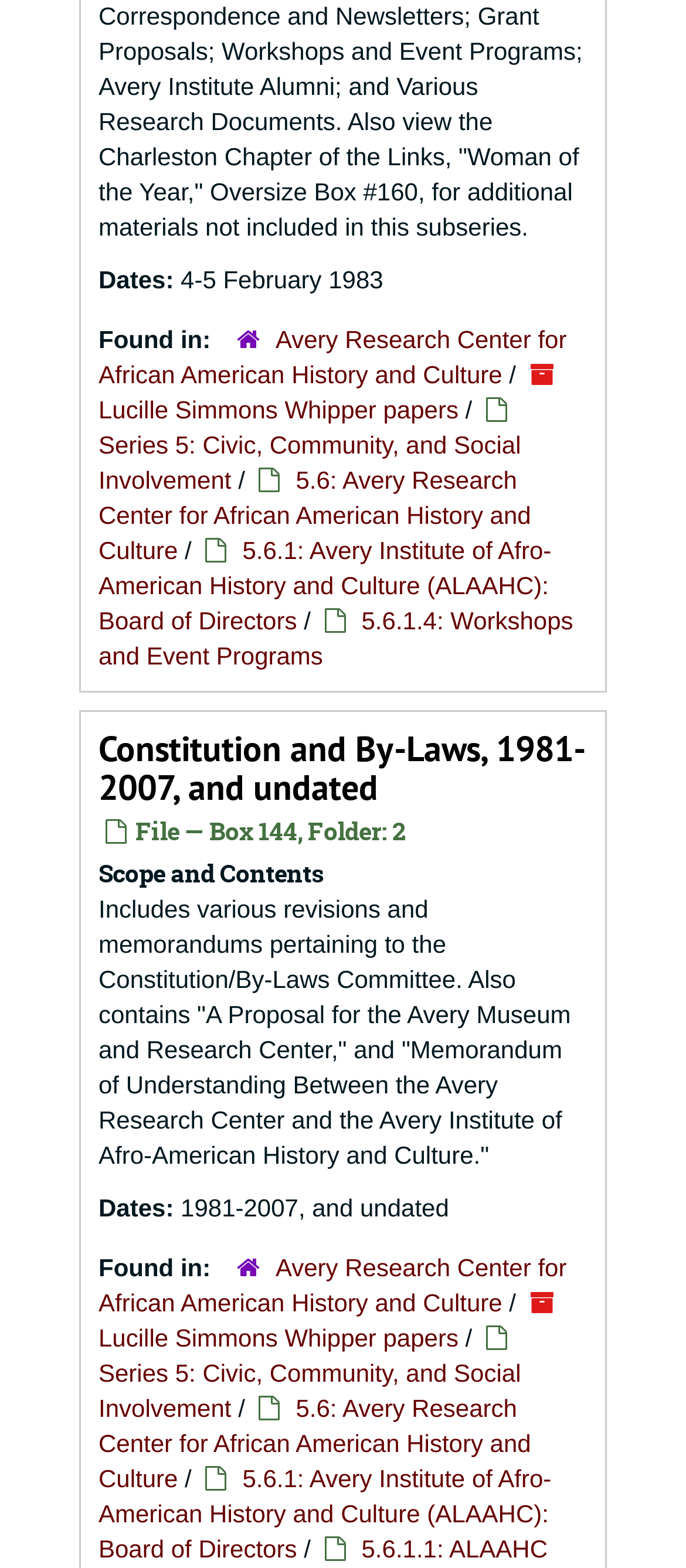How many series are mentioned in the webpage?
Answer the question using a single word or phrase, according to the image.

One